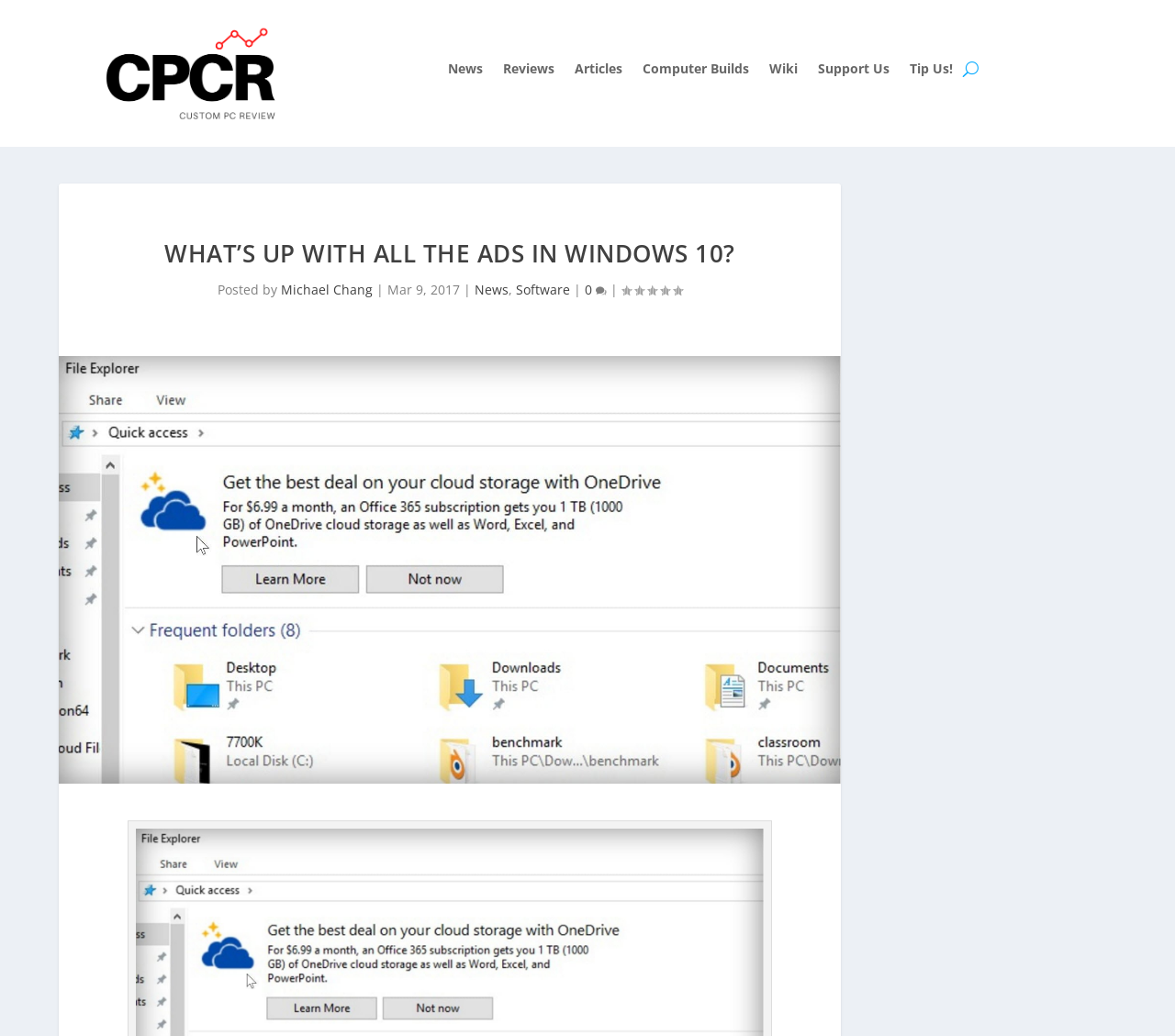What is the primary heading on this webpage?

WHAT’S UP WITH ALL THE ADS IN WINDOWS 10?